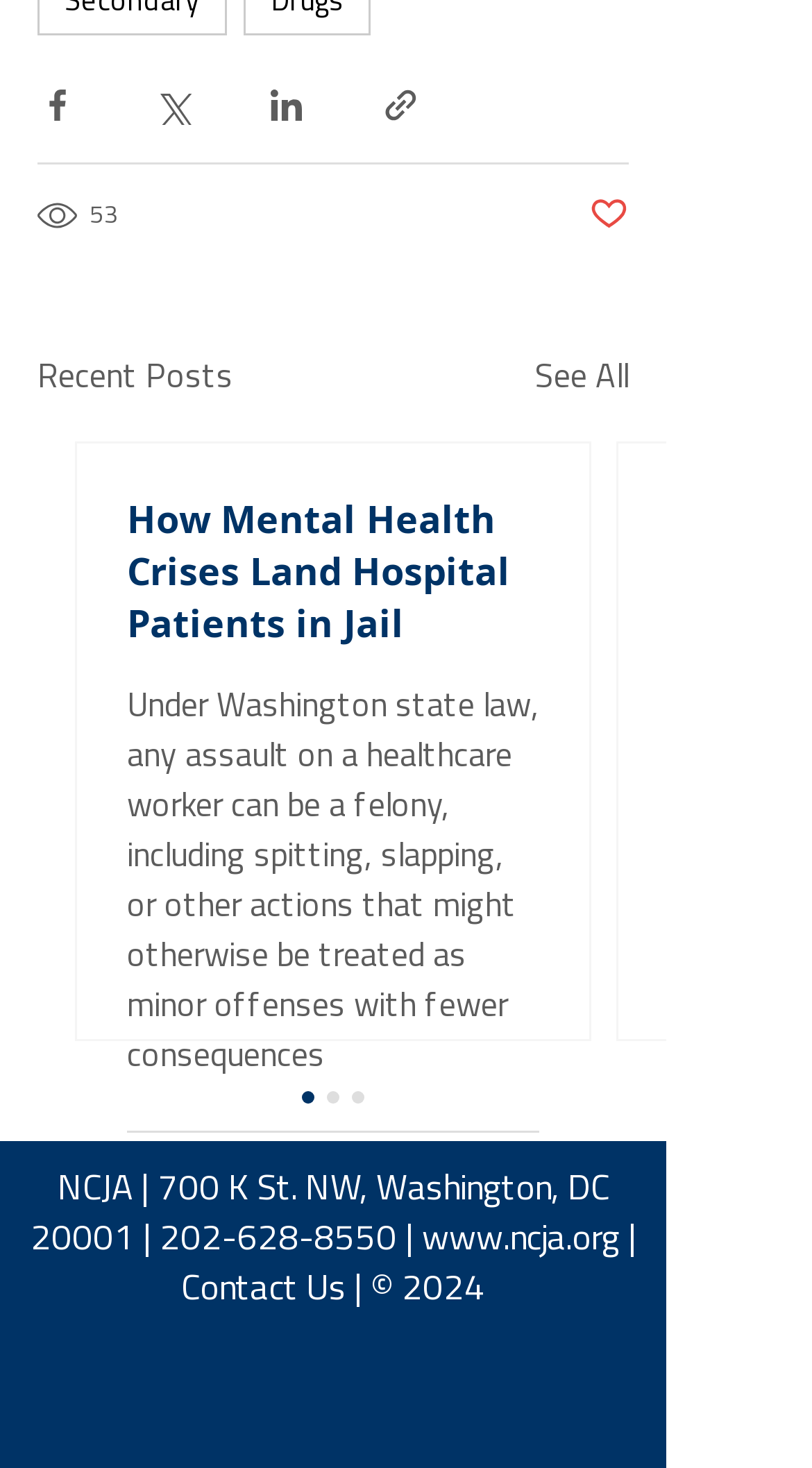What is the copyright year of the website?
Using the picture, provide a one-word or short phrase answer.

2024